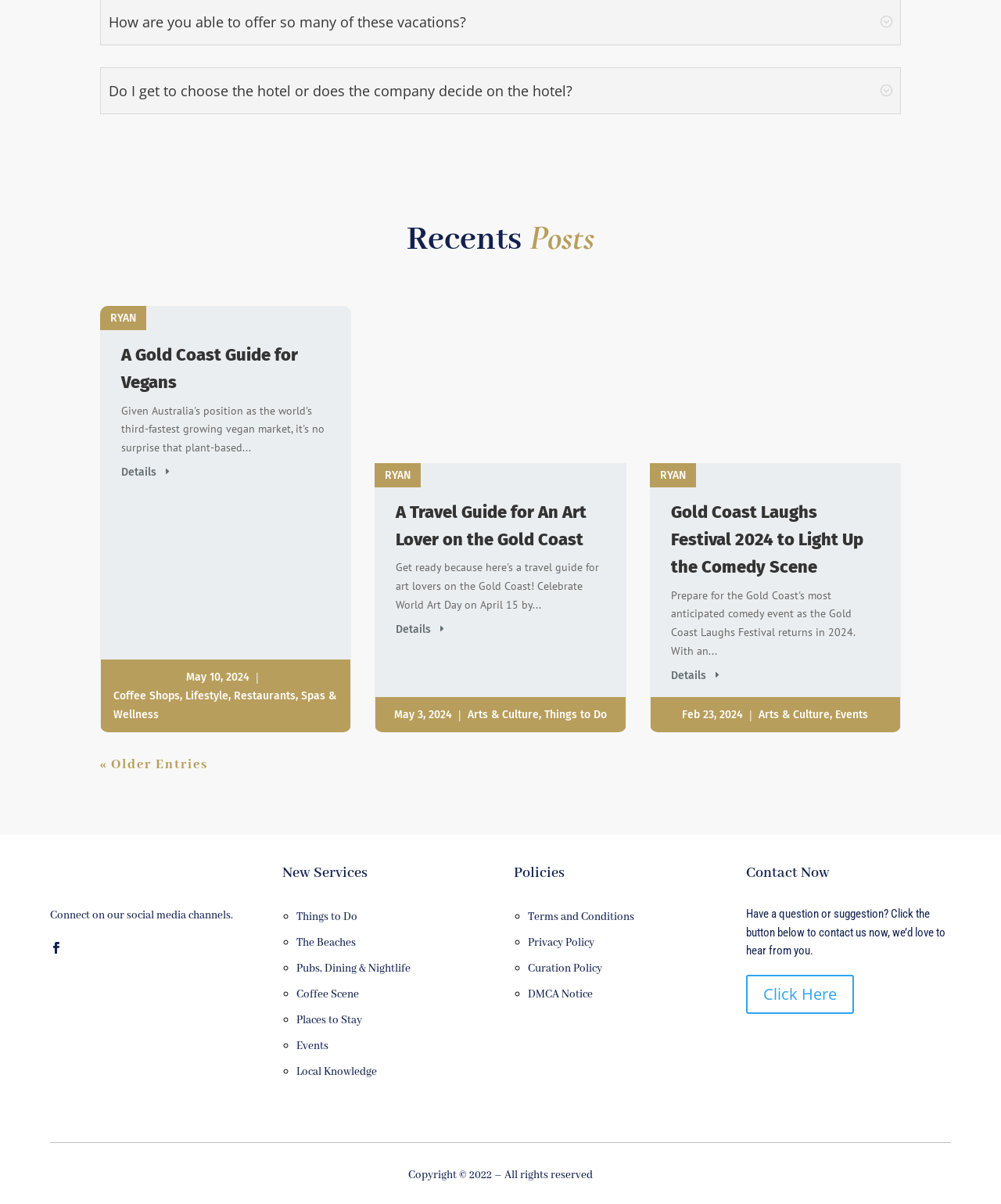Please mark the bounding box coordinates of the area that should be clicked to carry out the instruction: "Click on 'RYAN'".

[0.11, 0.259, 0.136, 0.27]